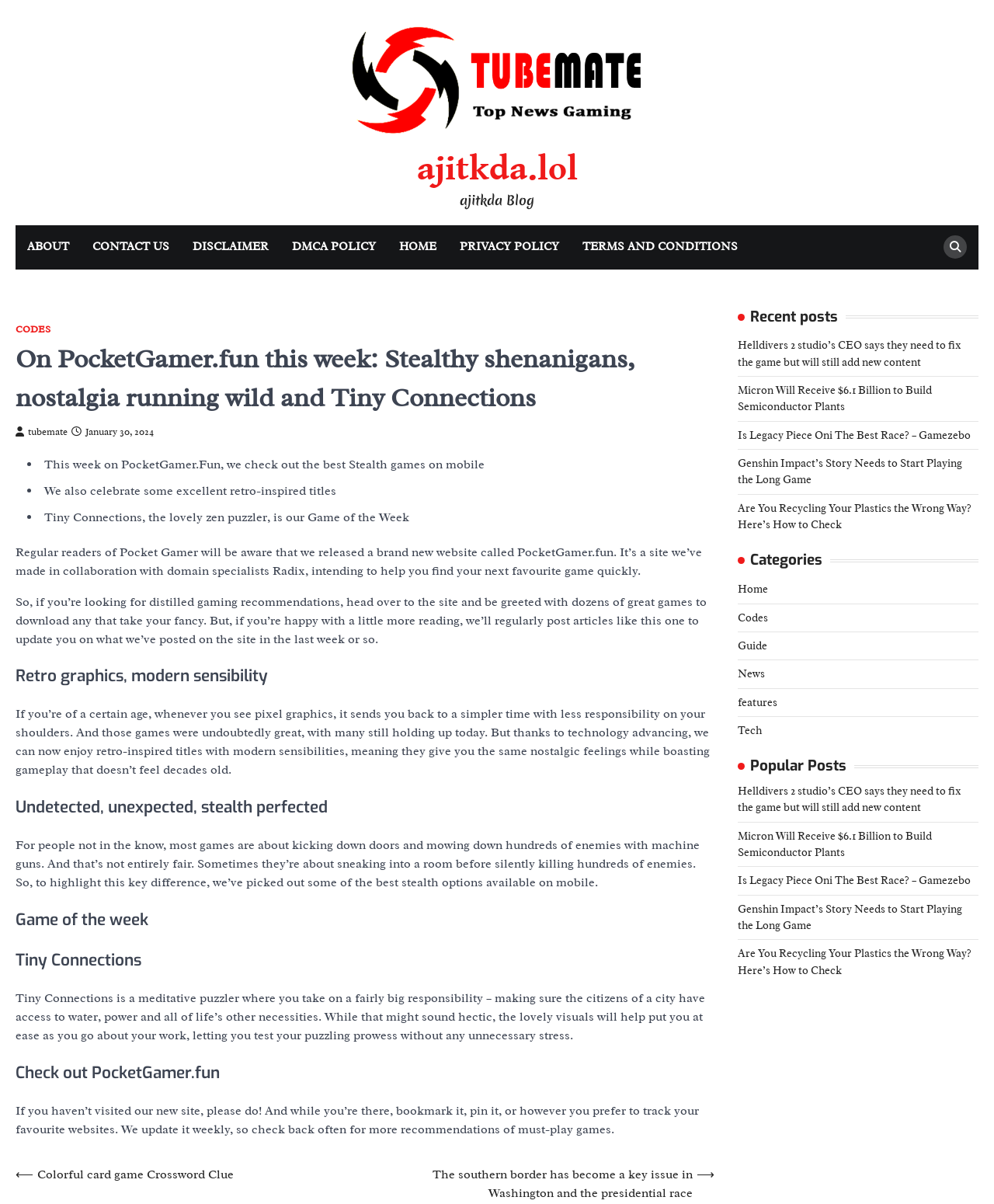Please mark the clickable region by giving the bounding box coordinates needed to complete this instruction: "Click on the 'Game of the week' link".

[0.016, 0.754, 0.719, 0.774]